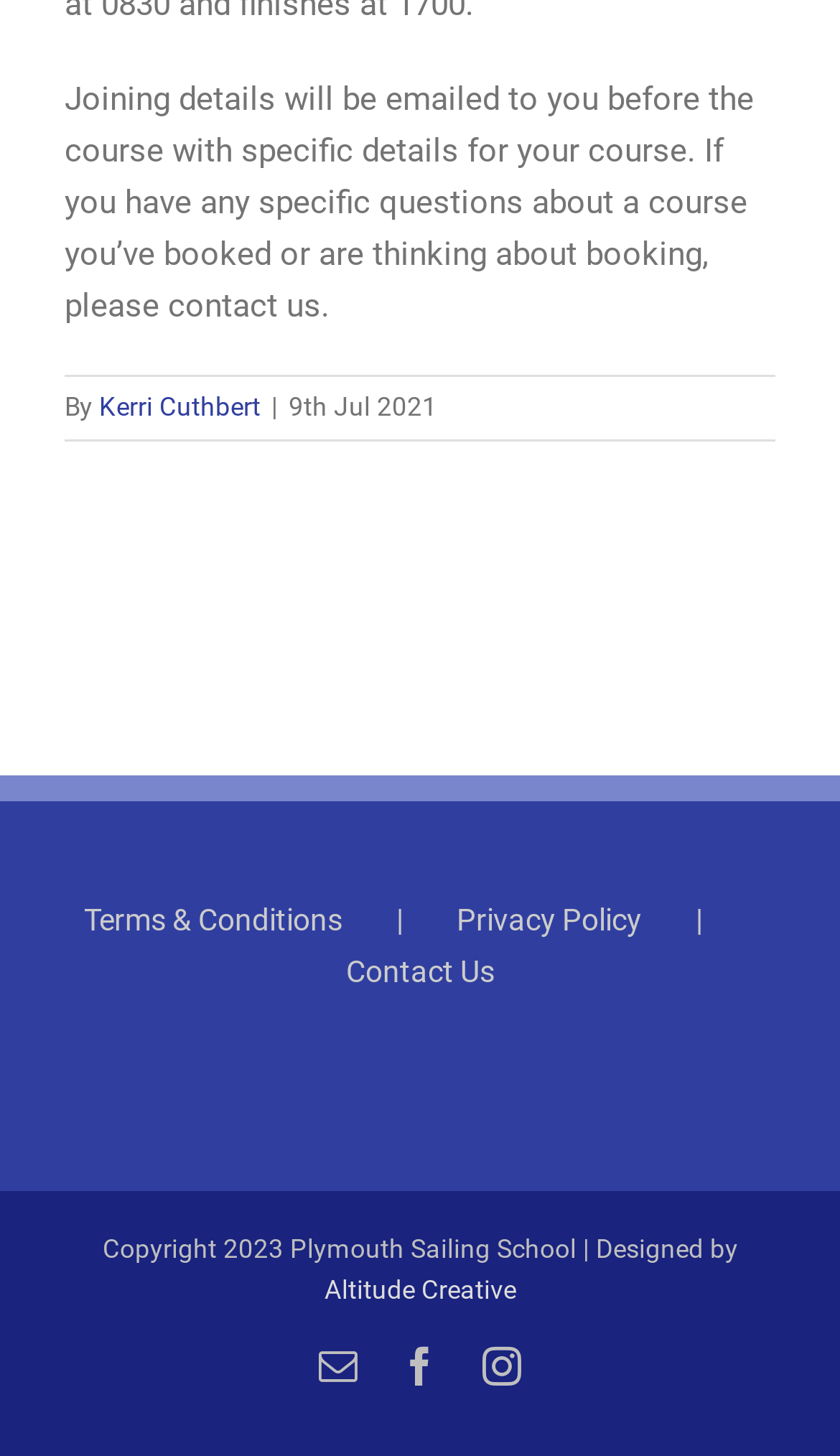Could you locate the bounding box coordinates for the section that should be clicked to accomplish this task: "View privacy policy".

[0.544, 0.615, 0.9, 0.648]